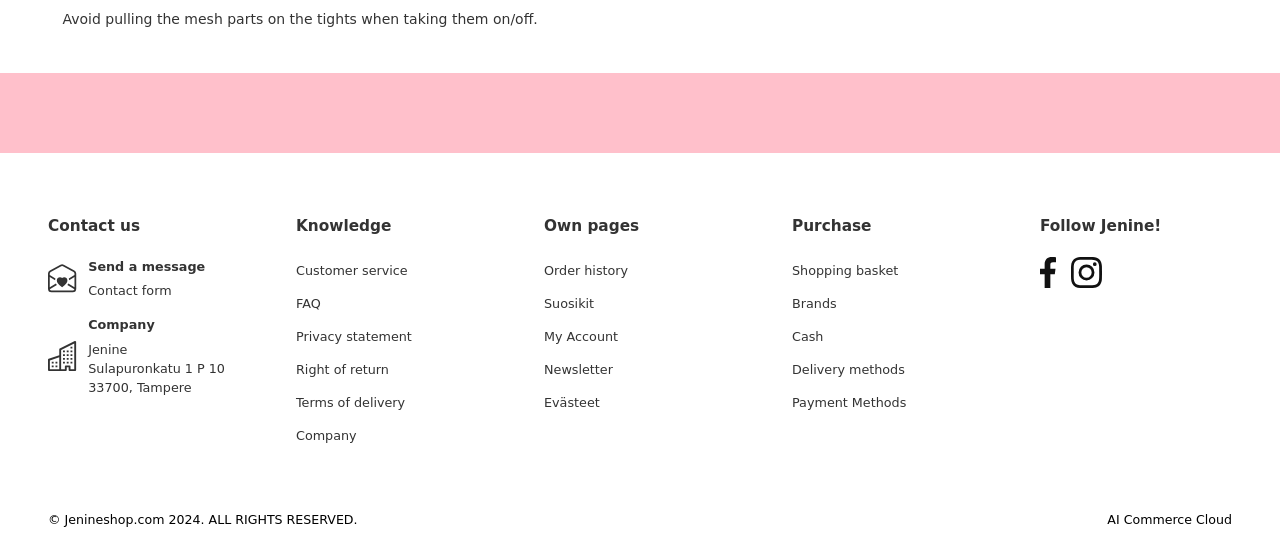Please identify the bounding box coordinates of the area that needs to be clicked to fulfill the following instruction: "View order history."

[0.425, 0.481, 0.491, 0.508]